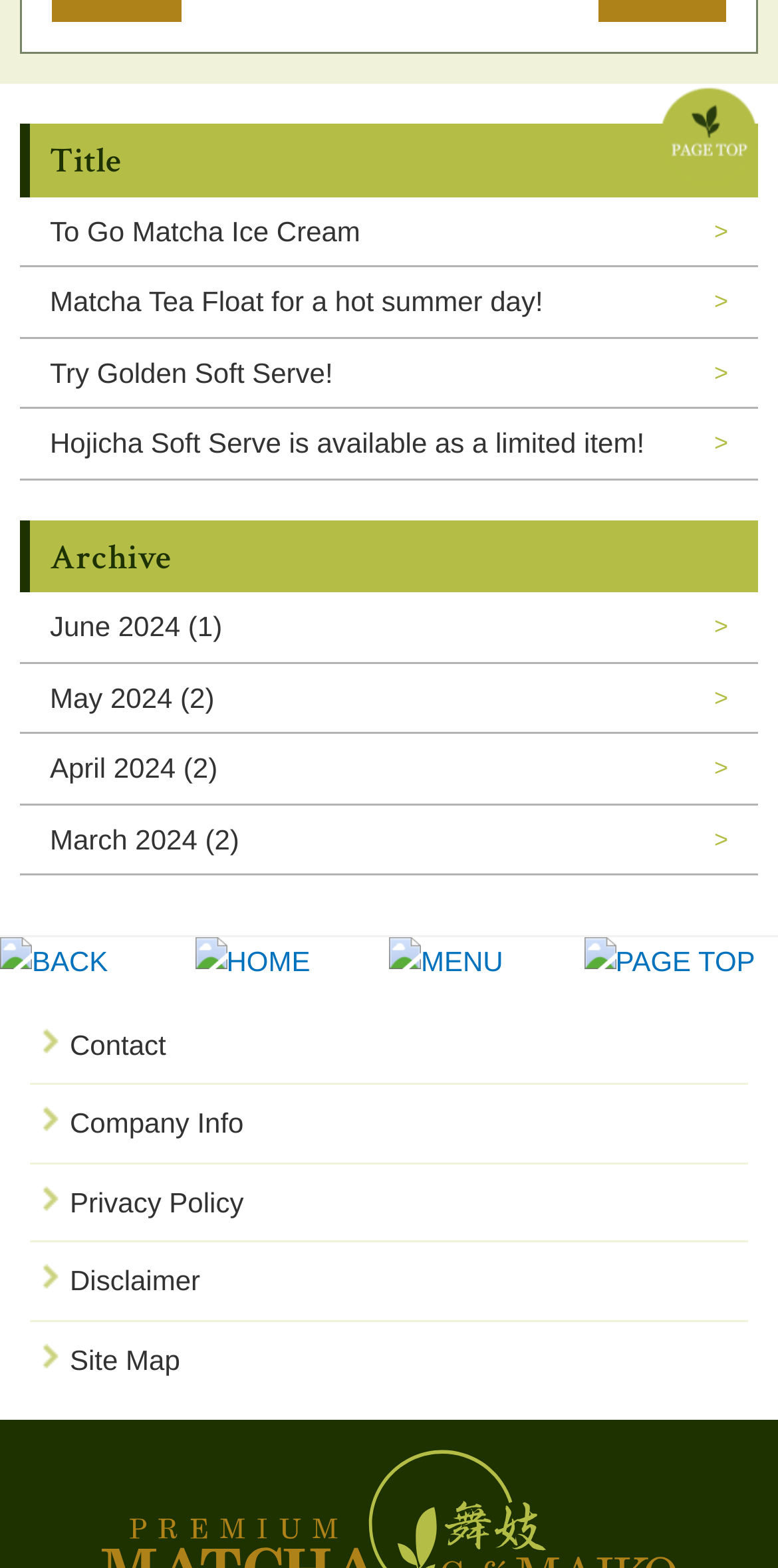What is the position of the 'Contact' link?
Examine the screenshot and reply with a single word or phrase.

Bottom left